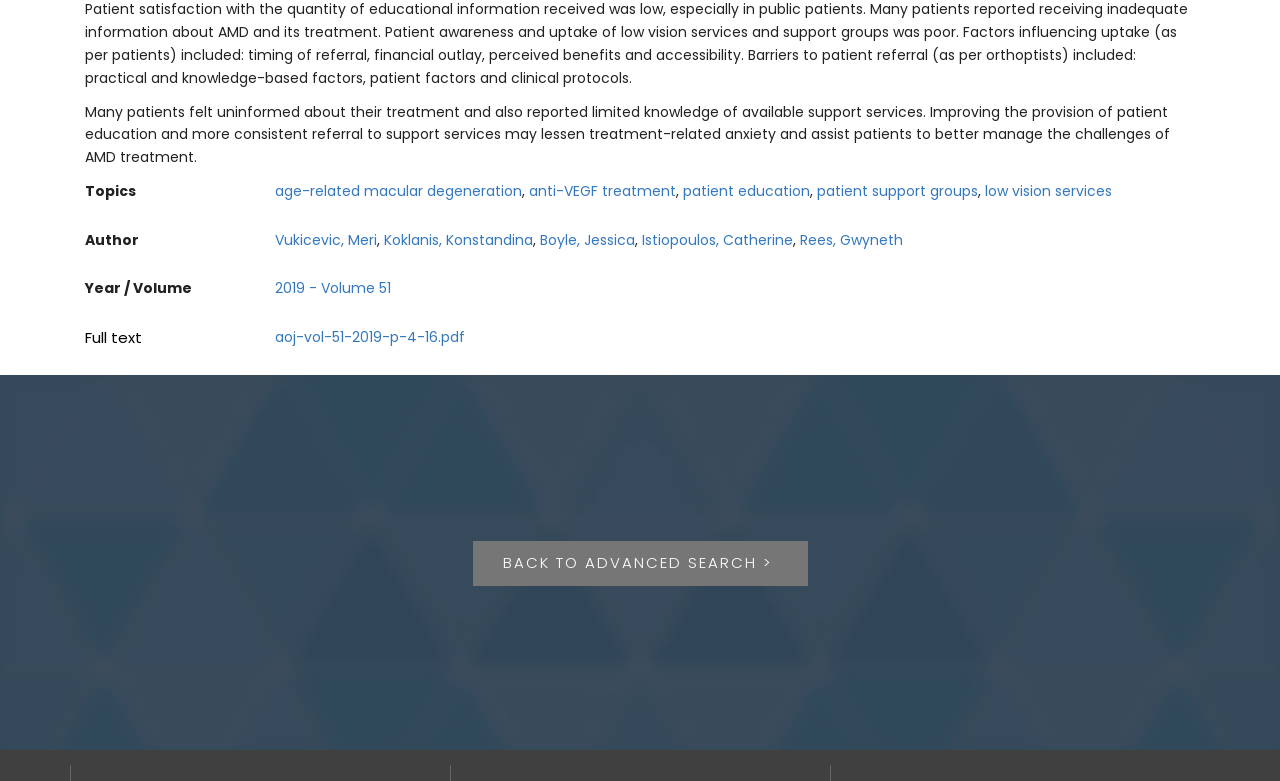Find and indicate the bounding box coordinates of the region you should select to follow the given instruction: "Learn about anti-VEGF treatment".

[0.413, 0.232, 0.528, 0.257]